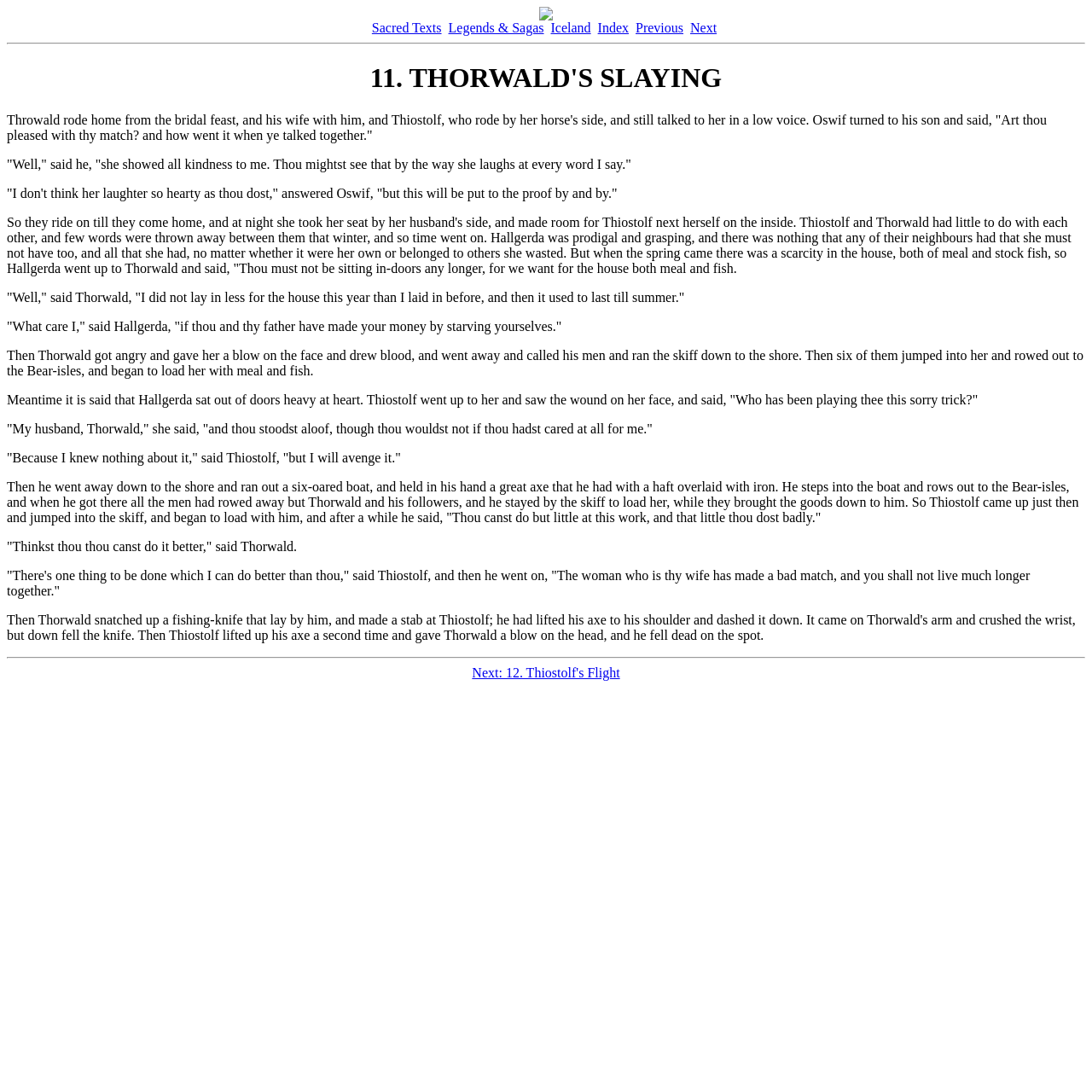Please identify the bounding box coordinates of where to click in order to follow the instruction: "Click the 'Sacred Texts' link".

[0.341, 0.019, 0.404, 0.032]